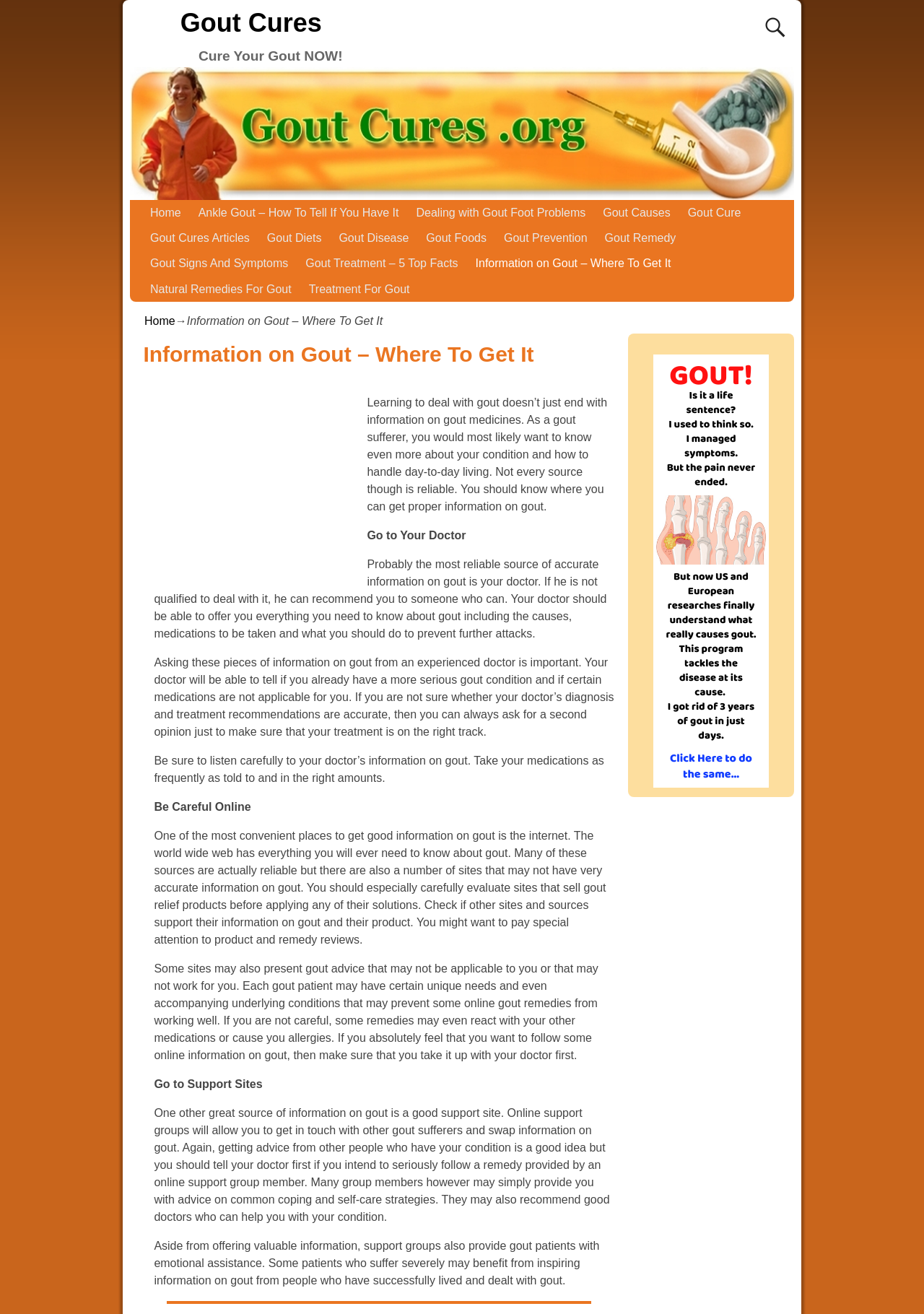Can you find the bounding box coordinates for the element to click on to achieve the instruction: "Add to cart"?

None